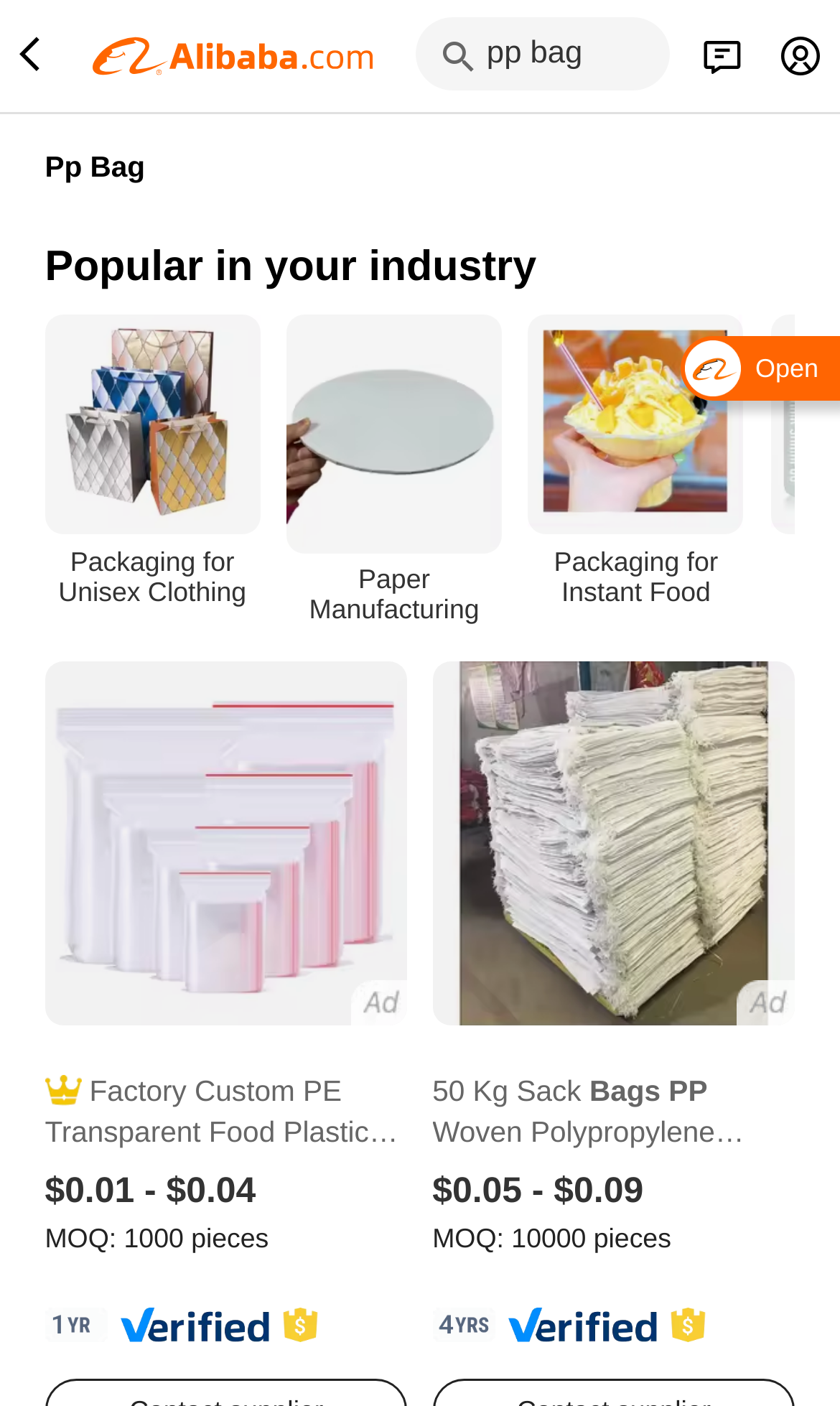Bounding box coordinates should be in the format (top-left x, top-left y, bottom-right x, bottom-right y) and all values should be floating point numbers between 0 and 1. Determine the bounding box coordinate for the UI element described as: Paper Manufacturing

[0.341, 0.223, 0.597, 0.445]